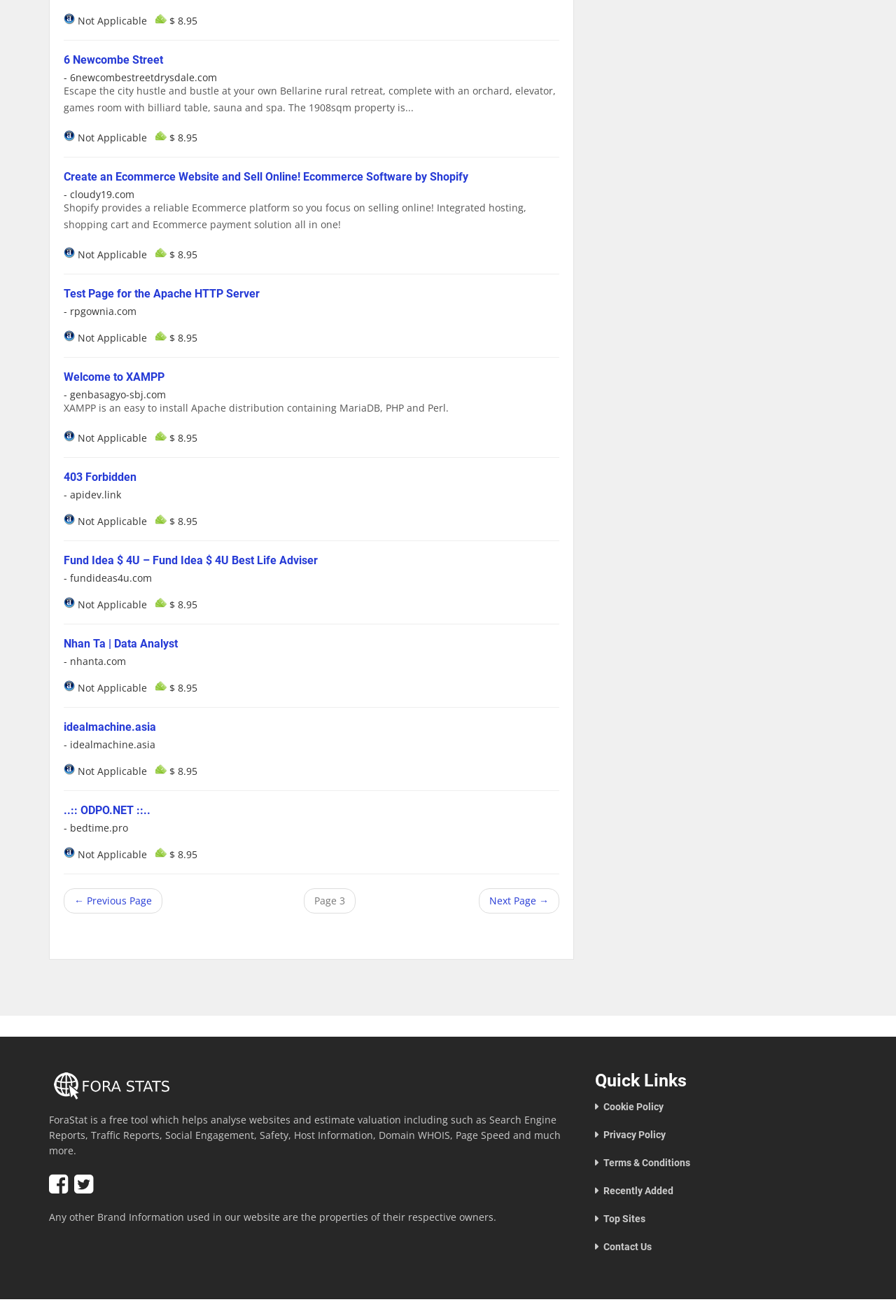Please identify the bounding box coordinates of the element that needs to be clicked to execute the following command: "Visit 6 Newcombe Street". Provide the bounding box using four float numbers between 0 and 1, formatted as [left, top, right, bottom].

[0.071, 0.04, 0.182, 0.051]